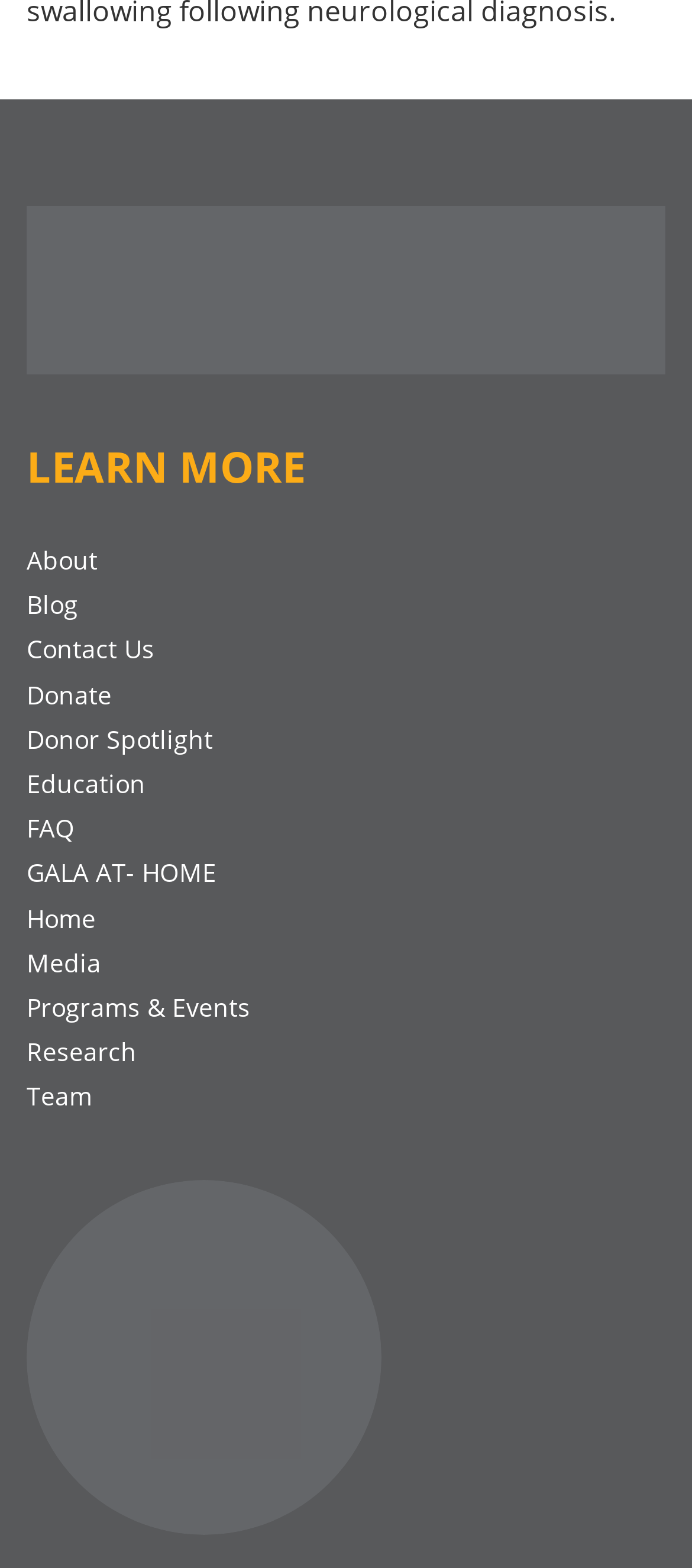Please provide a one-word or short phrase answer to the question:
How many images are on the webpage?

2